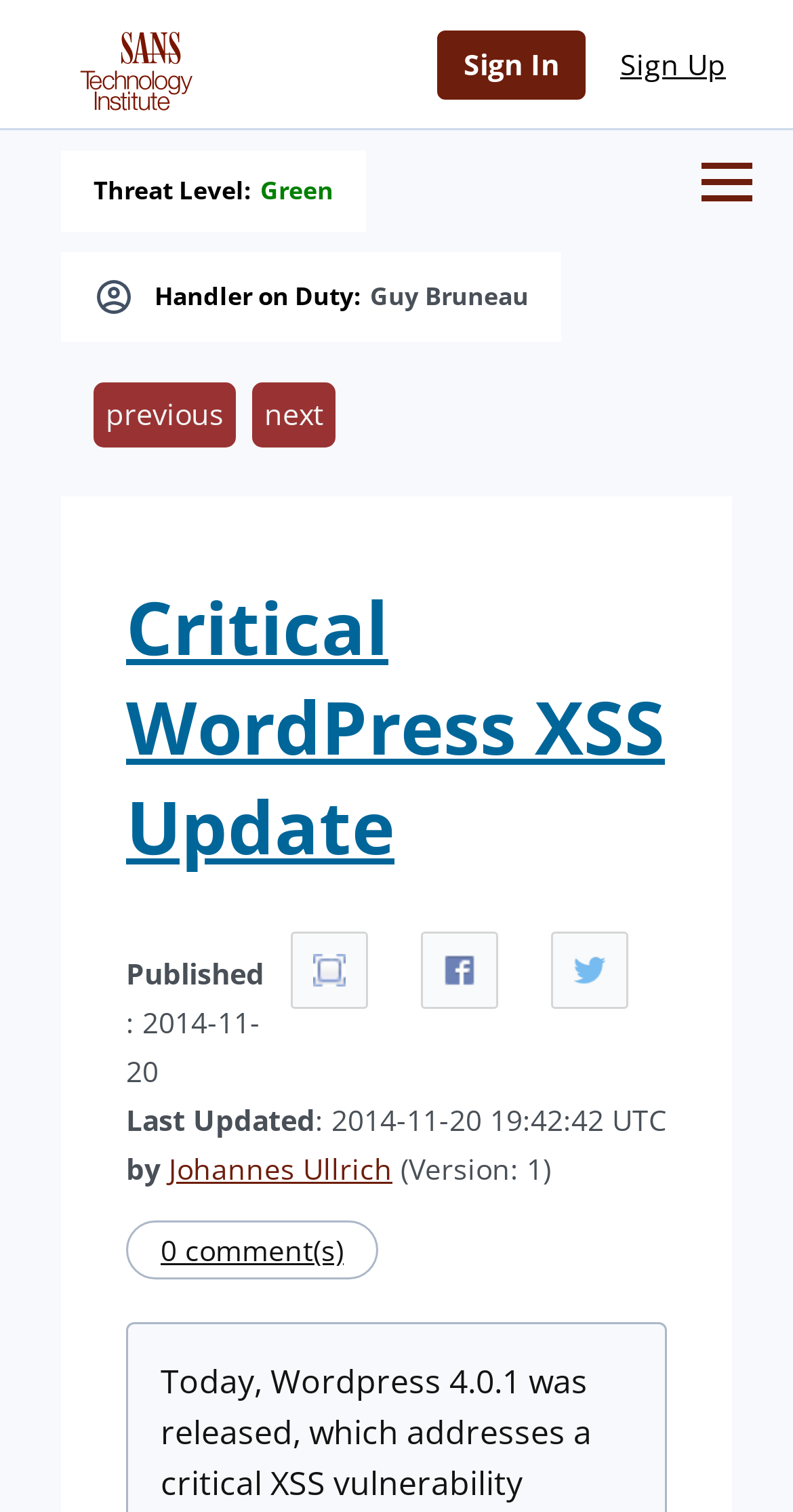Provide a brief response to the question below using one word or phrase:
How many comments are there?

0